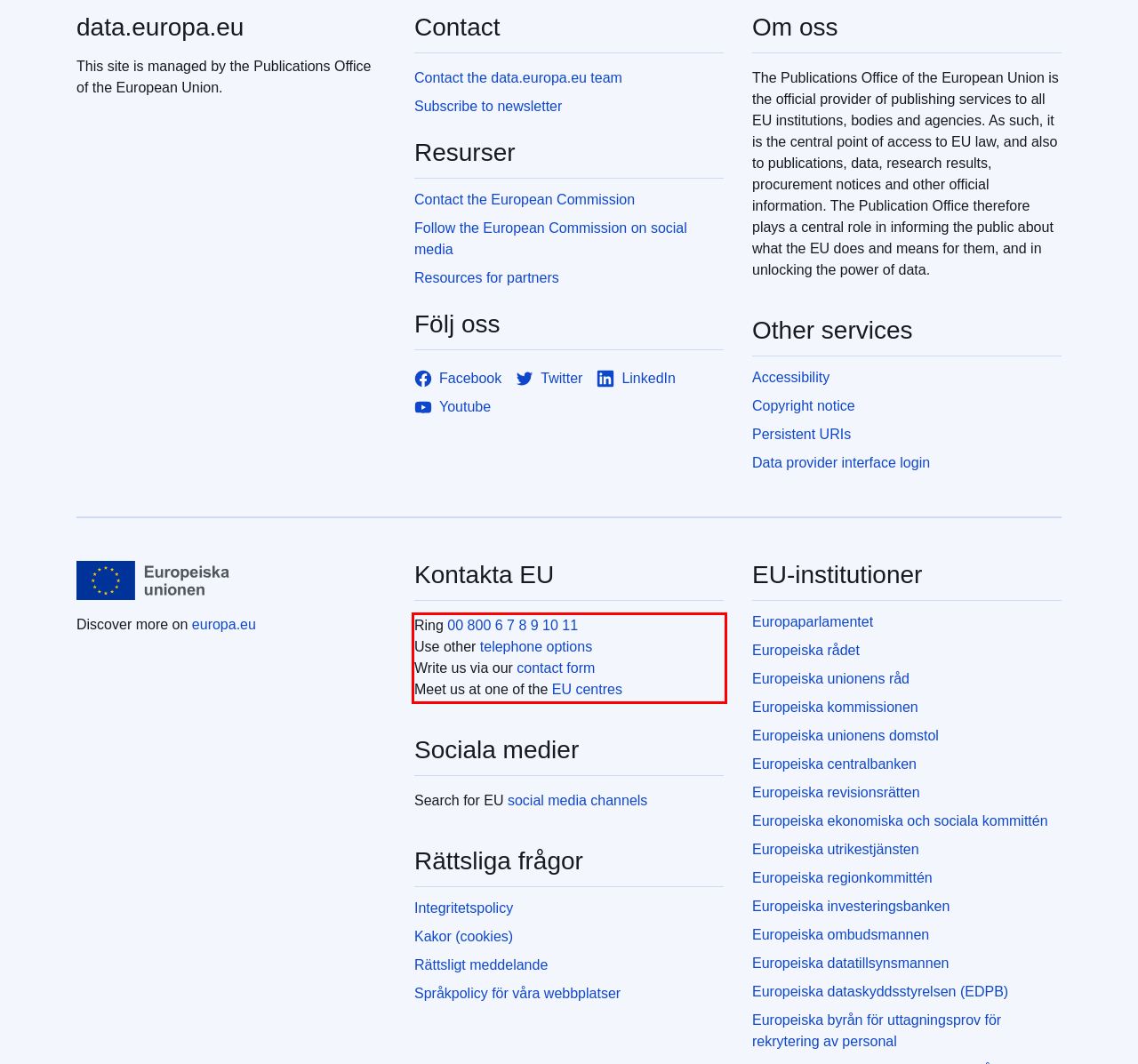Analyze the webpage screenshot and use OCR to recognize the text content in the red bounding box.

Ring 00 800 6 7 8 9 10 11 Use other telephone options Write us via our contact form Meet us at one of the EU centres